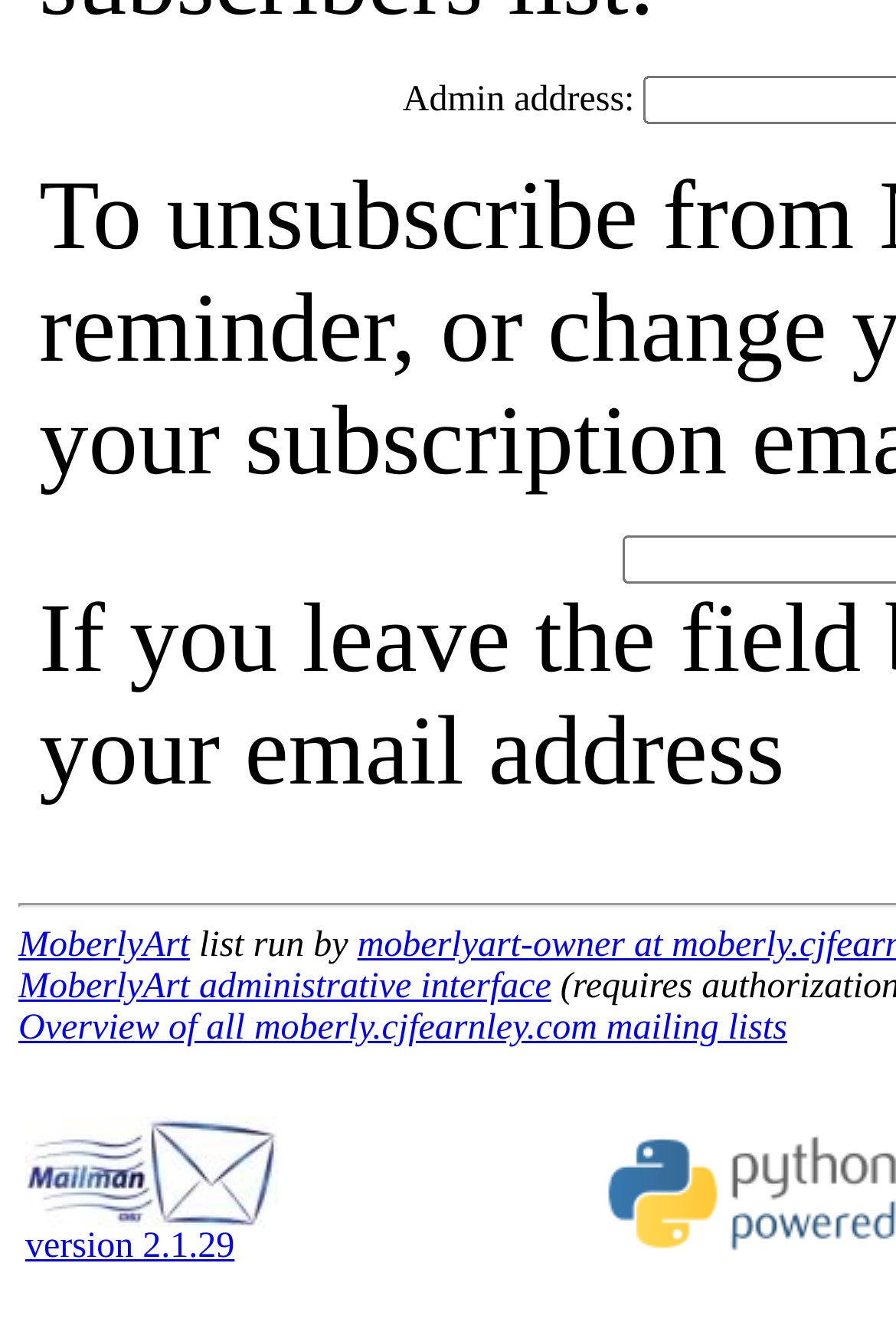Respond concisely with one word or phrase to the following query:
How many links are there at the top of the page?

3